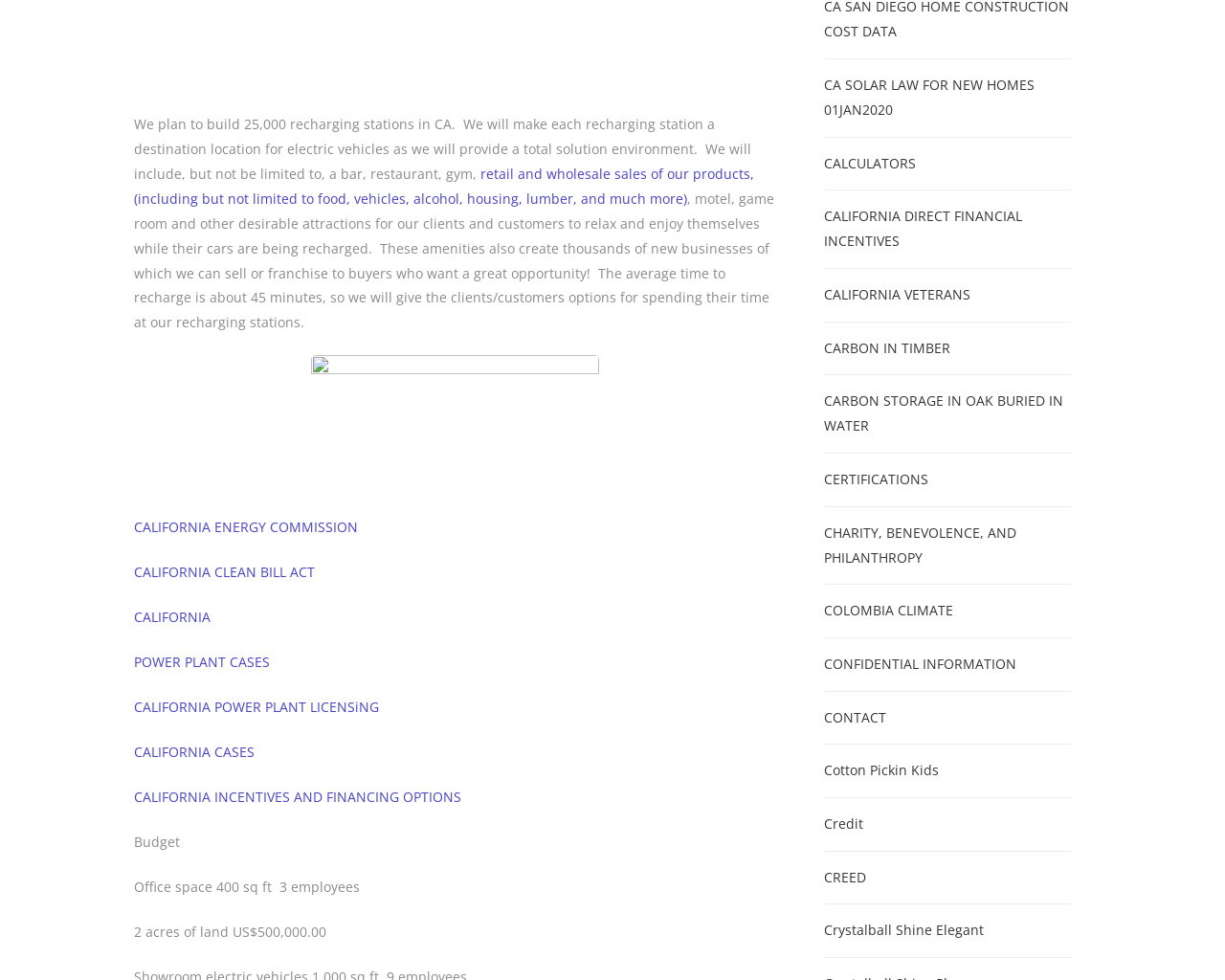Please determine the bounding box coordinates of the area that needs to be clicked to complete this task: 'Read about California Clean Bill Act'. The coordinates must be four float numbers between 0 and 1, formatted as [left, top, right, bottom].

[0.109, 0.575, 0.257, 0.593]